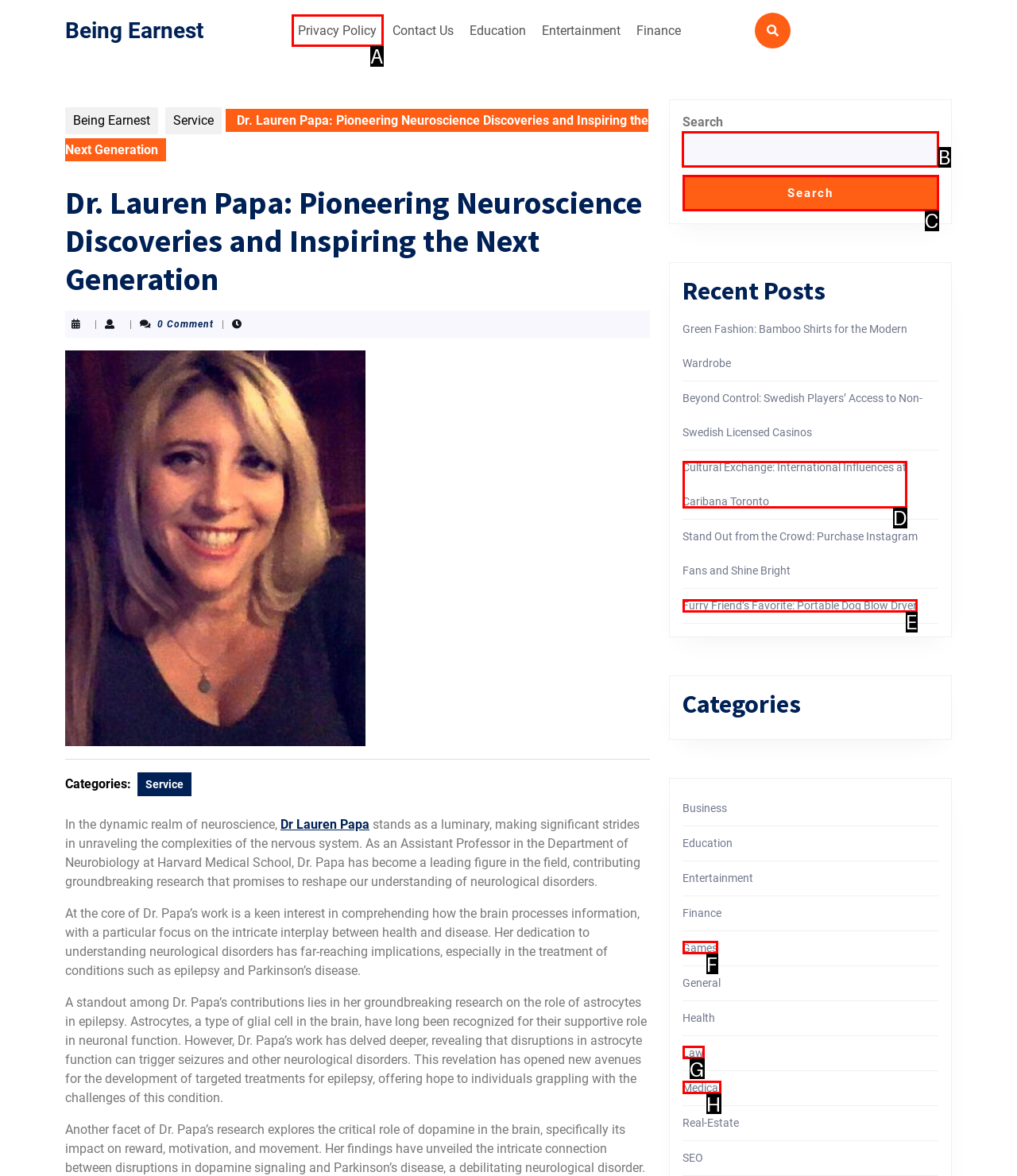Find the correct option to complete this instruction: Click on Fertilizers category. Reply with the corresponding letter.

None